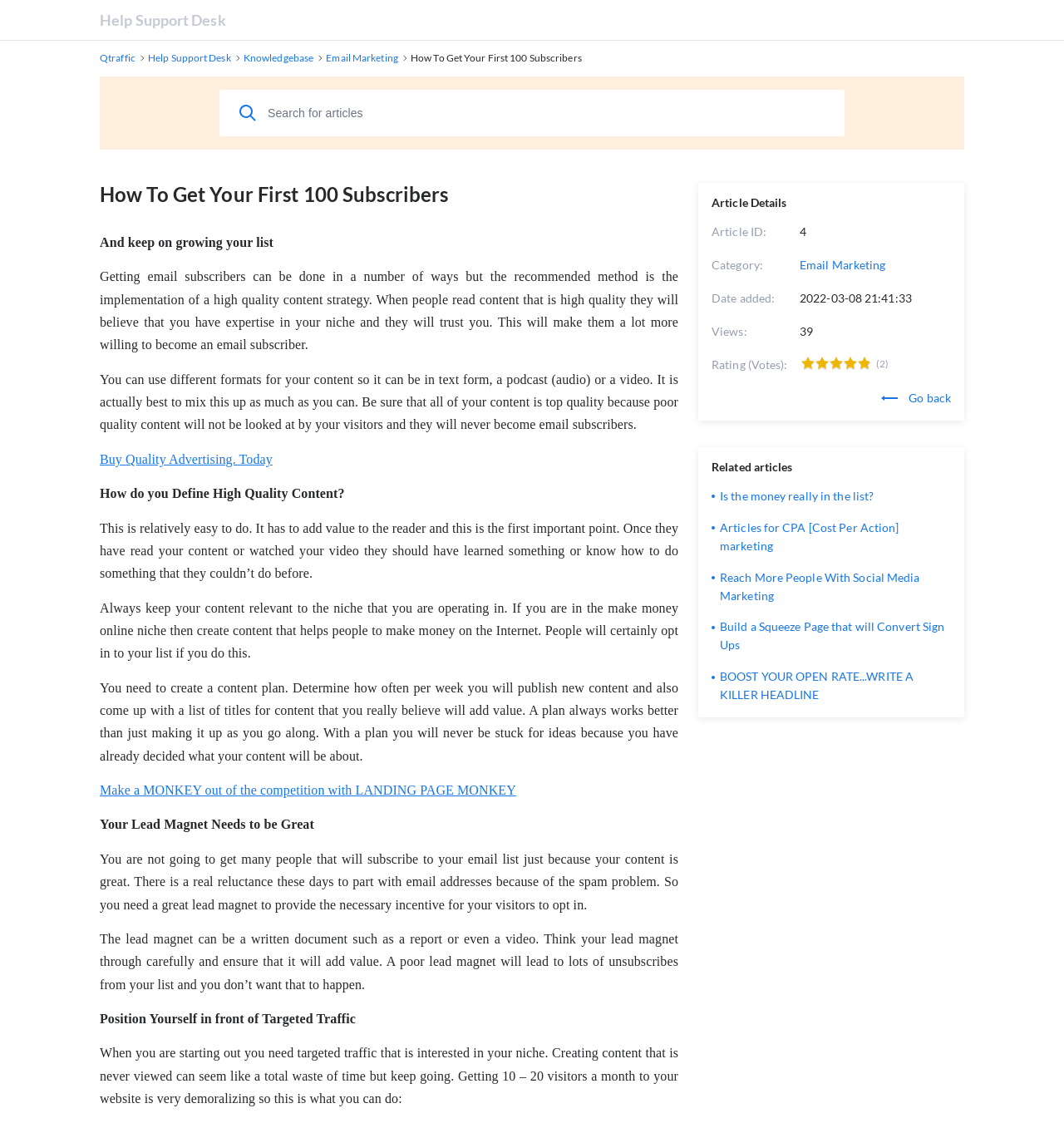Find the main header of the webpage and produce its text content.

How To Get Your First 100 Subscribers